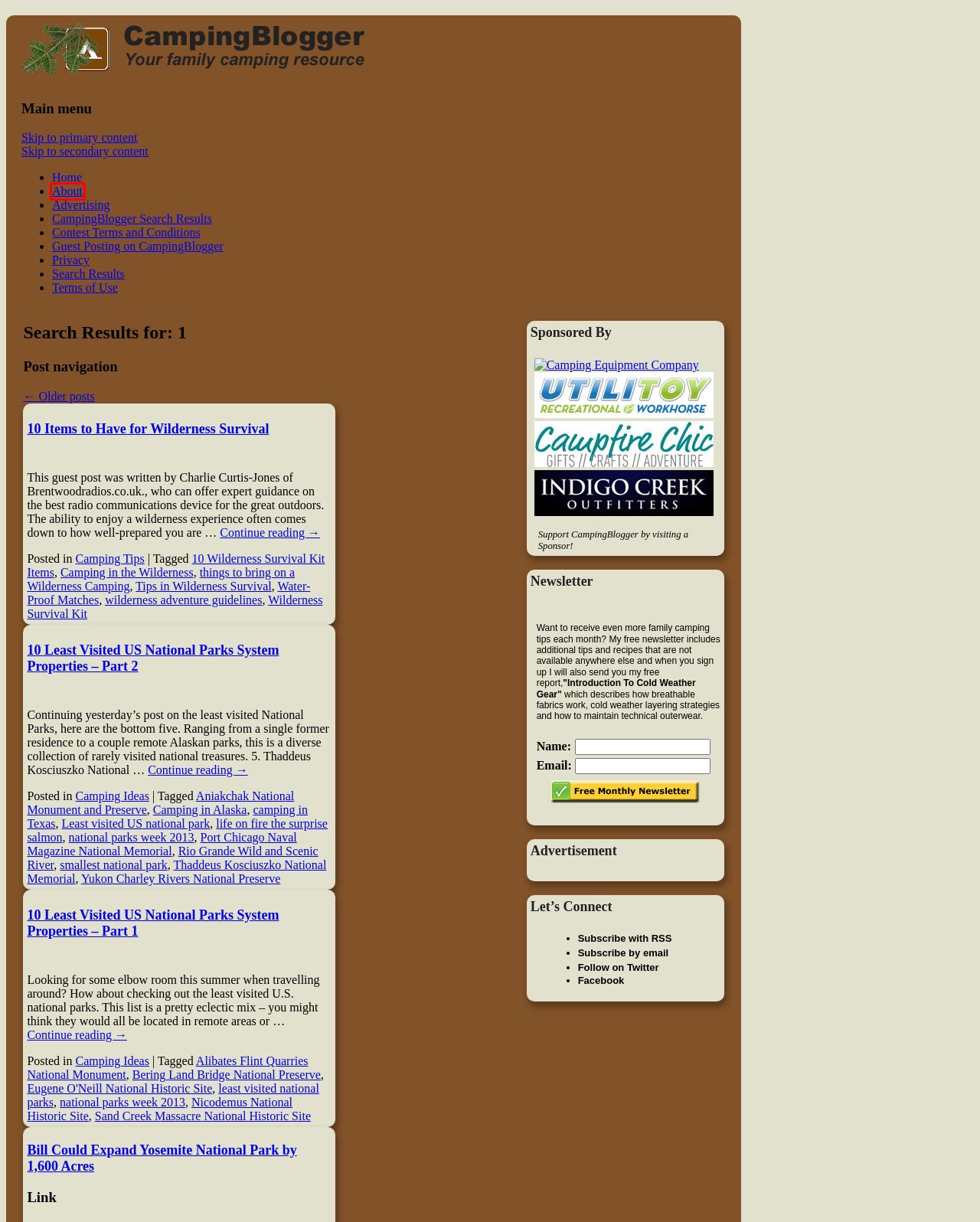You have a screenshot of a webpage where a red bounding box highlights a specific UI element. Identify the description that best matches the resulting webpage after the highlighted element is clicked. The choices are:
A. smallest national park | family camping
B. CampingBlogger Search Results | family camping
C. Bering Land Bridge National Preserve | family camping
D. Sand Creek Massacre National Historic Site | family camping
E. 10 Items to Have for Wilderness Survival  | family camping
F. Camping in the Wilderness | family camping
G. Port Chicago Naval Magazine National Memorial | family camping
H. About | family camping

H